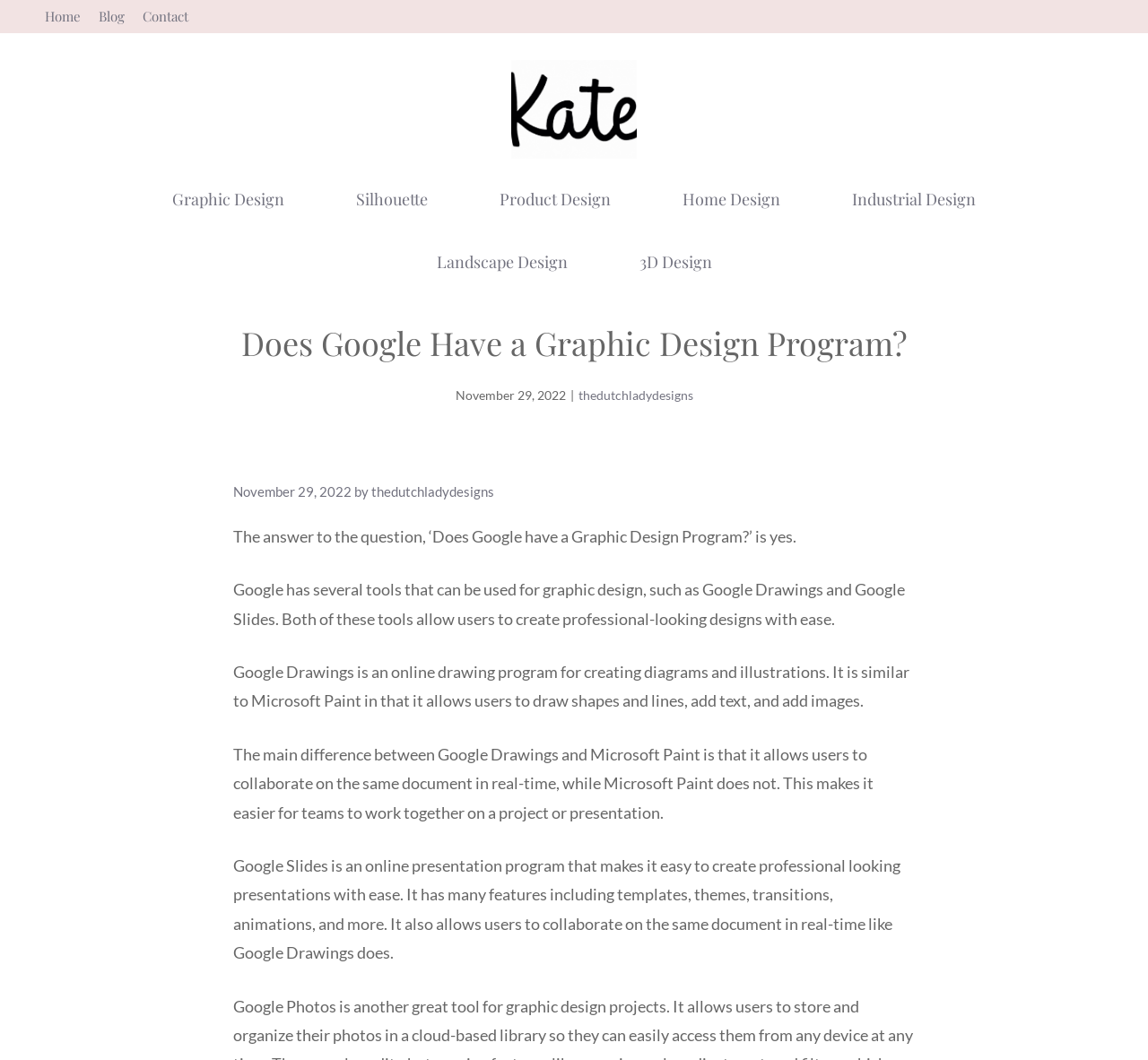What is the topic of this blog post?
Based on the screenshot, give a detailed explanation to answer the question.

The topic of this blog post is determined by the heading 'Does Google Have a Graphic Design Program?' which is a prominent element on the webpage, indicating that the post is about Google's graphic design program.